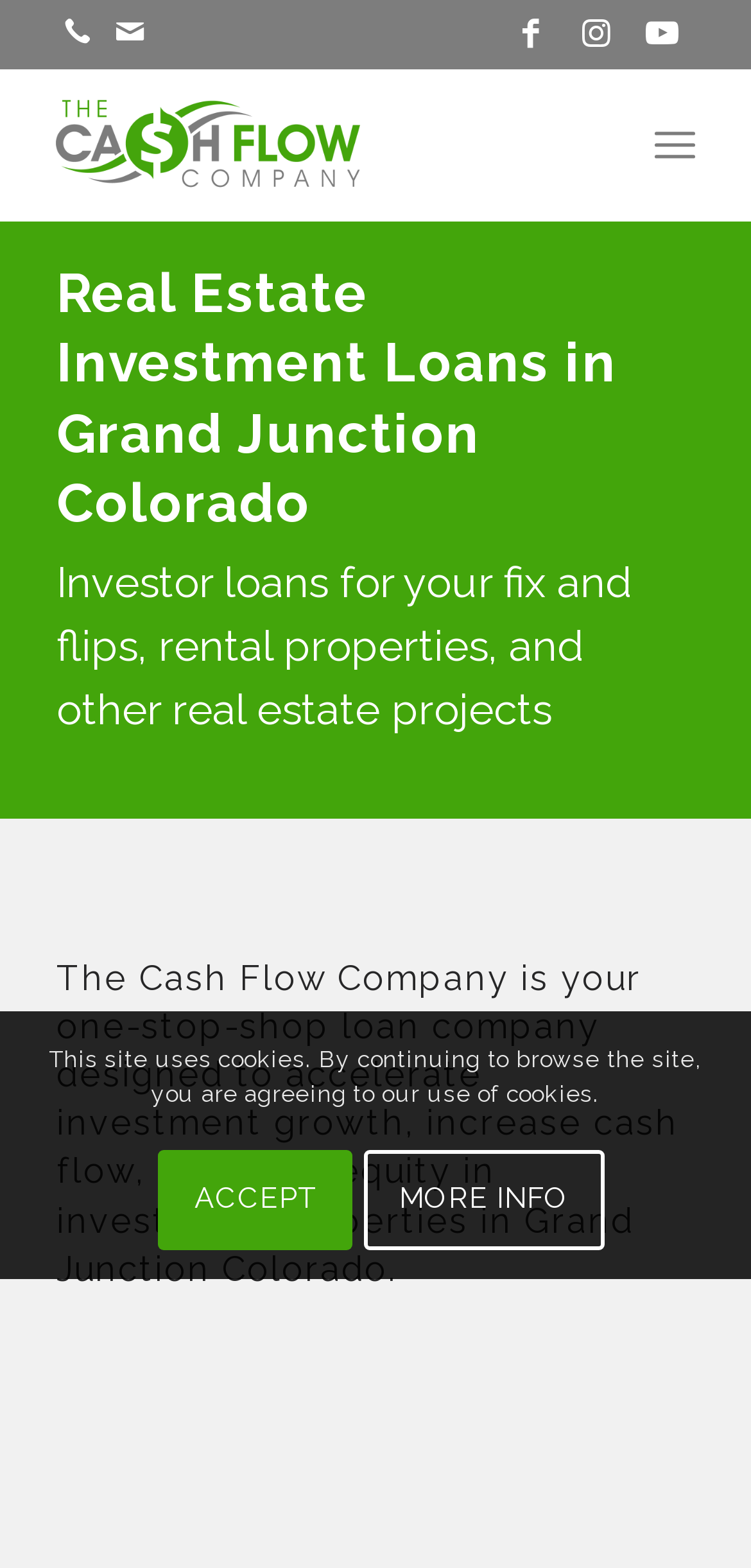Locate the bounding box coordinates of the area where you should click to accomplish the instruction: "Click on View All Service Areas again".

None